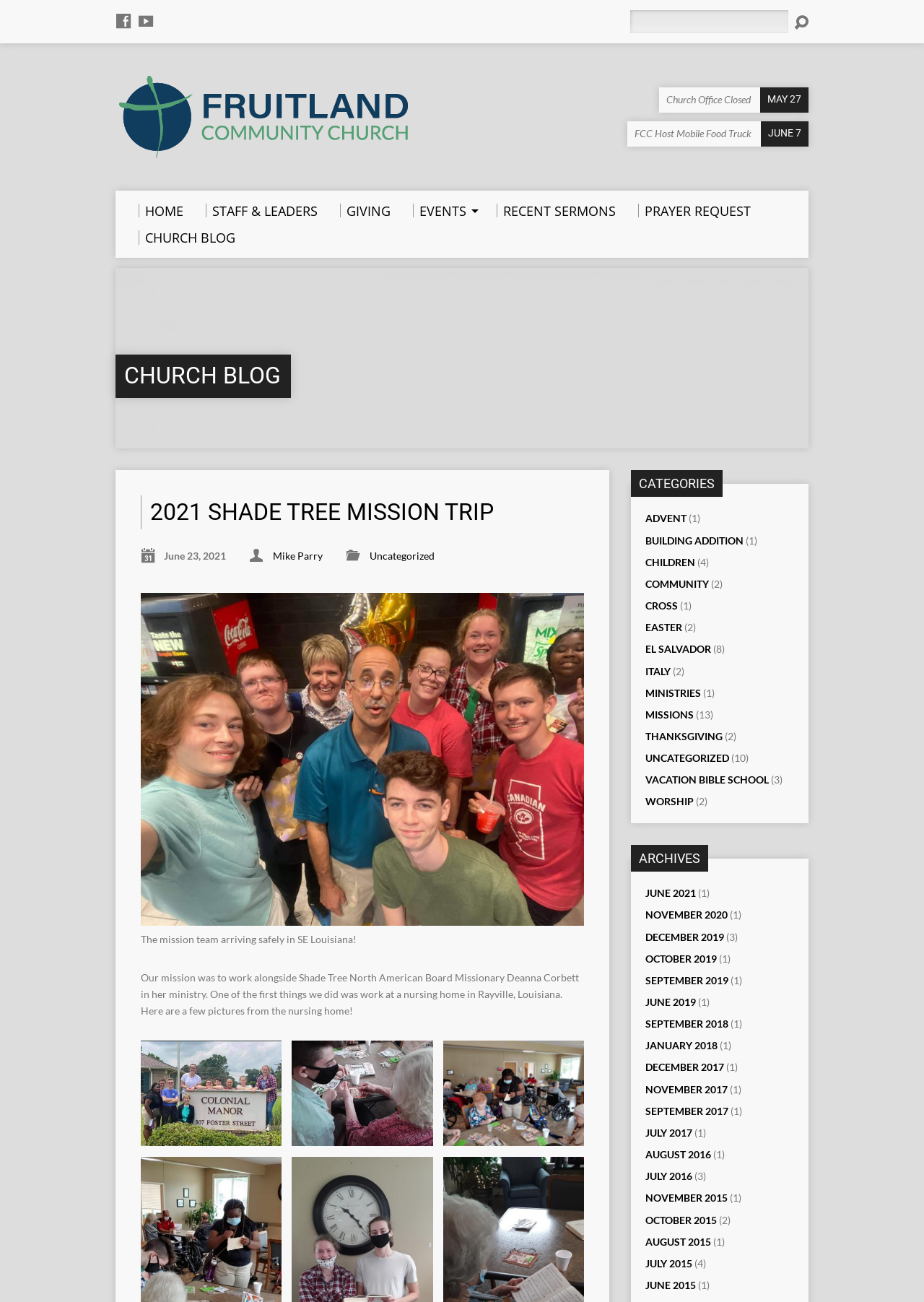Please specify the bounding box coordinates for the clickable region that will help you carry out the instruction: "Click on the Mike Parry link".

[0.295, 0.422, 0.349, 0.432]